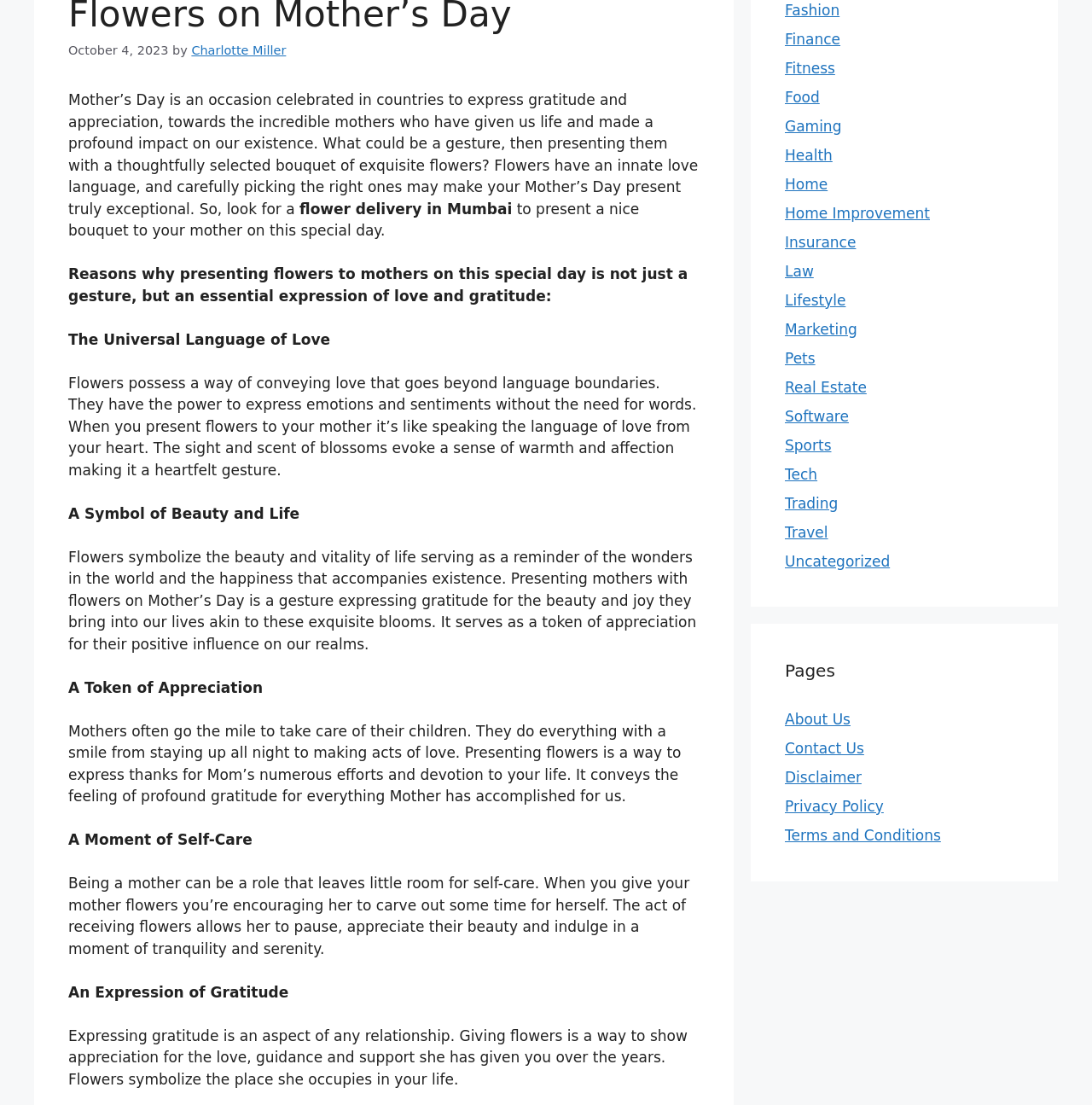Extract the bounding box for the UI element that matches this description: "Sports".

[0.719, 0.395, 0.761, 0.41]